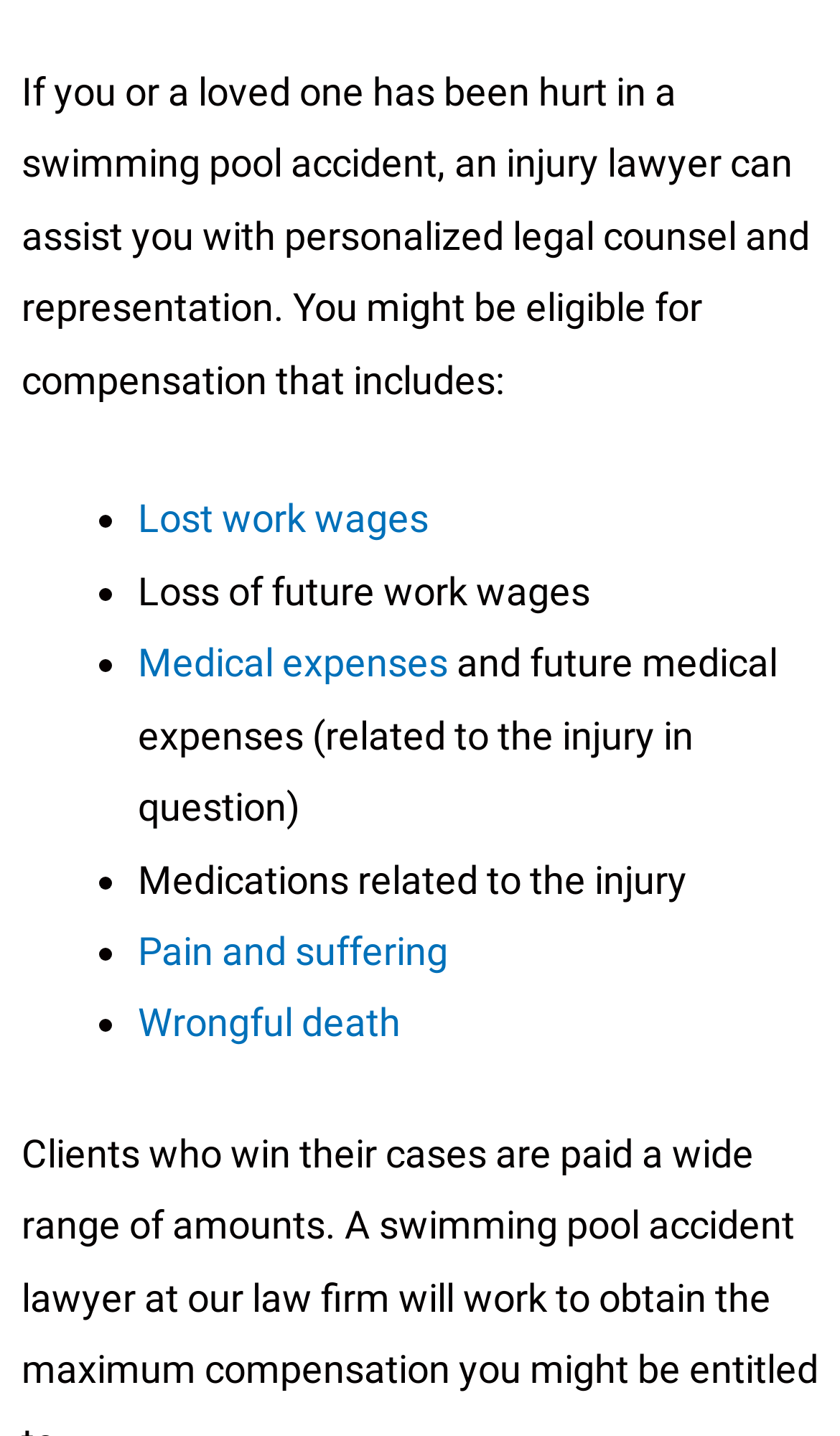What type of accident is mentioned on this webpage?
Please give a detailed and elaborate answer to the question.

The webpage mentions 'If you or a loved one has been hurt in a swimming pool accident' in the StaticText element, indicating that the webpage is related to swimming pool accidents.